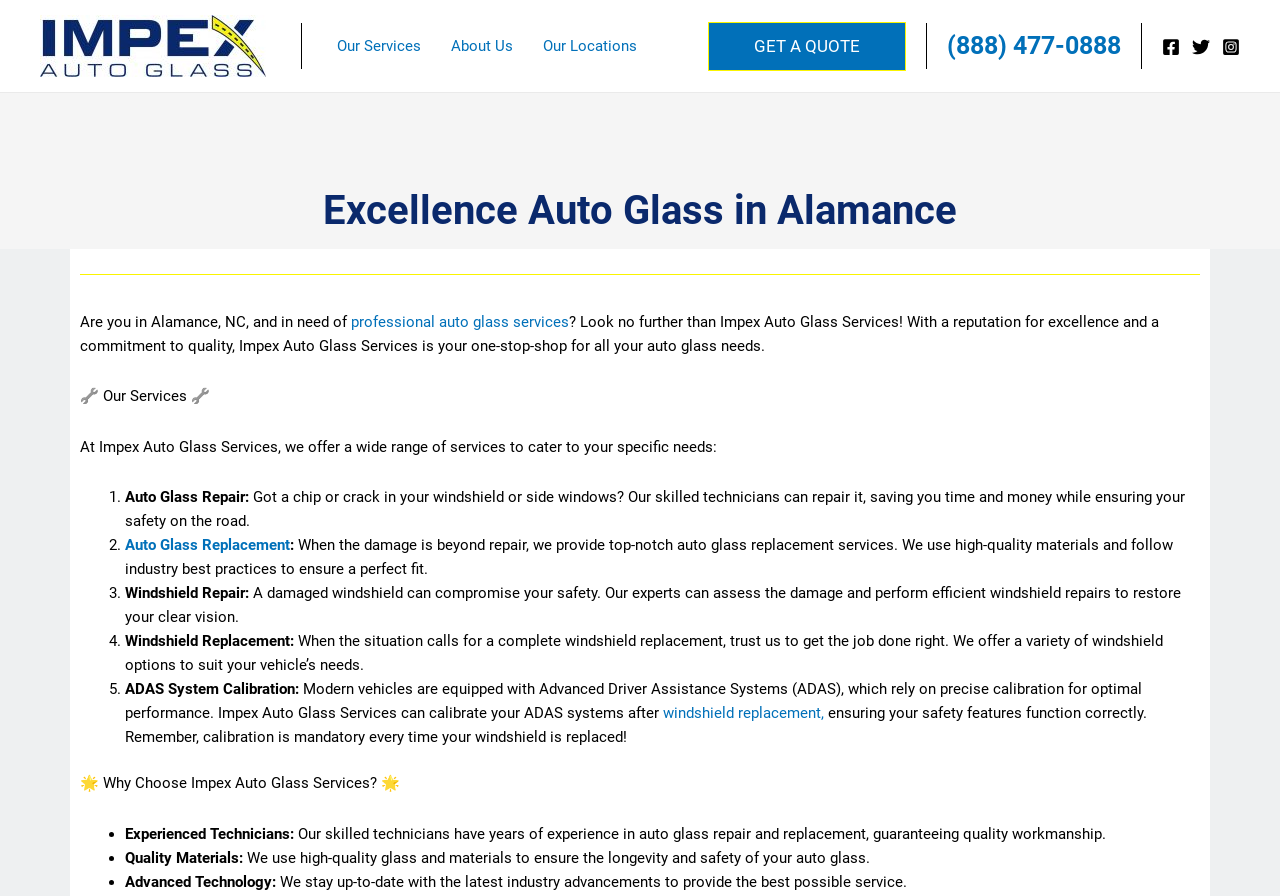Identify the bounding box of the UI element that matches this description: "title="cropped-IMPEX_AG_YEL.jpg - Impex Auto Glass"".

[0.031, 0.04, 0.208, 0.06]